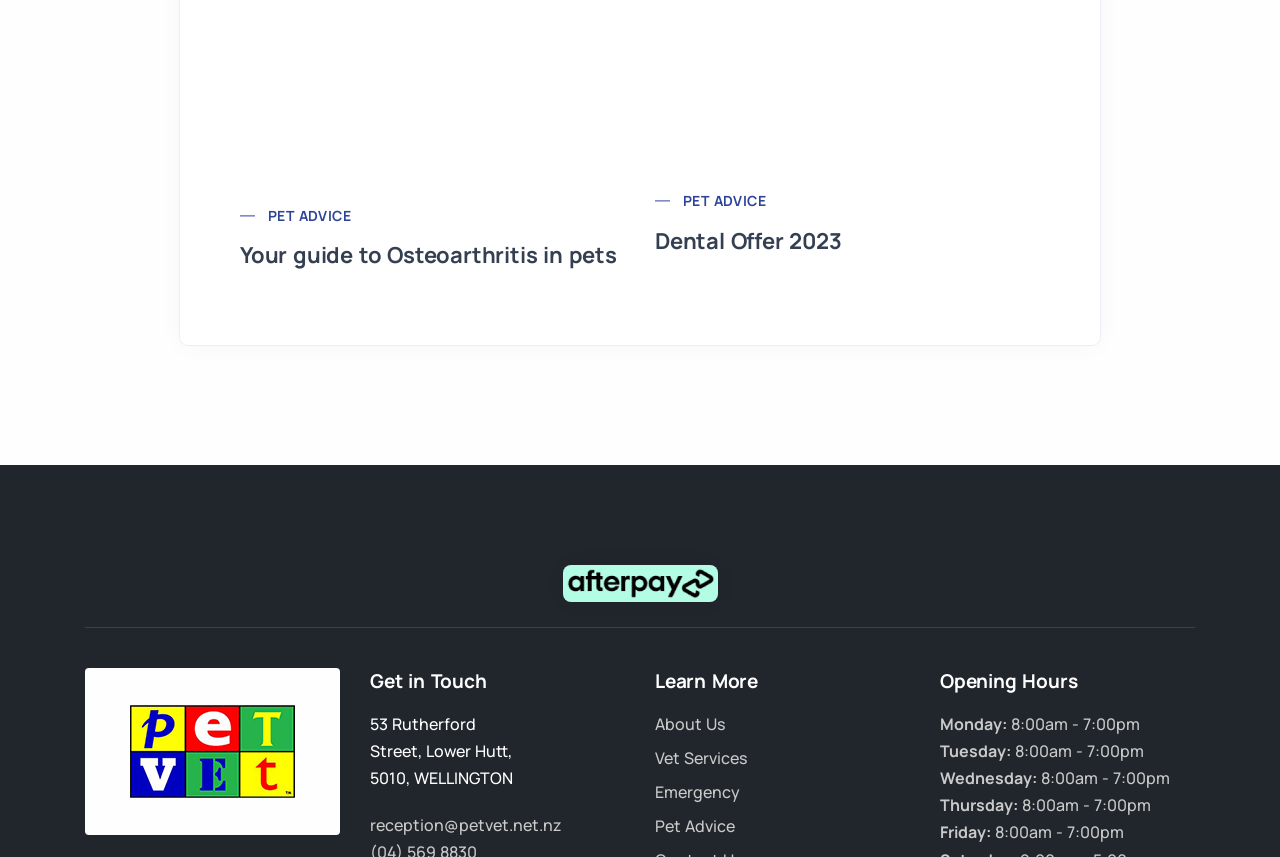Find the bounding box coordinates of the element's region that should be clicked in order to follow the given instruction: "Read more about Osteoarthritis in pets". The coordinates should consist of four float numbers between 0 and 1, i.e., [left, top, right, bottom].

[0.188, 0.281, 0.488, 0.316]